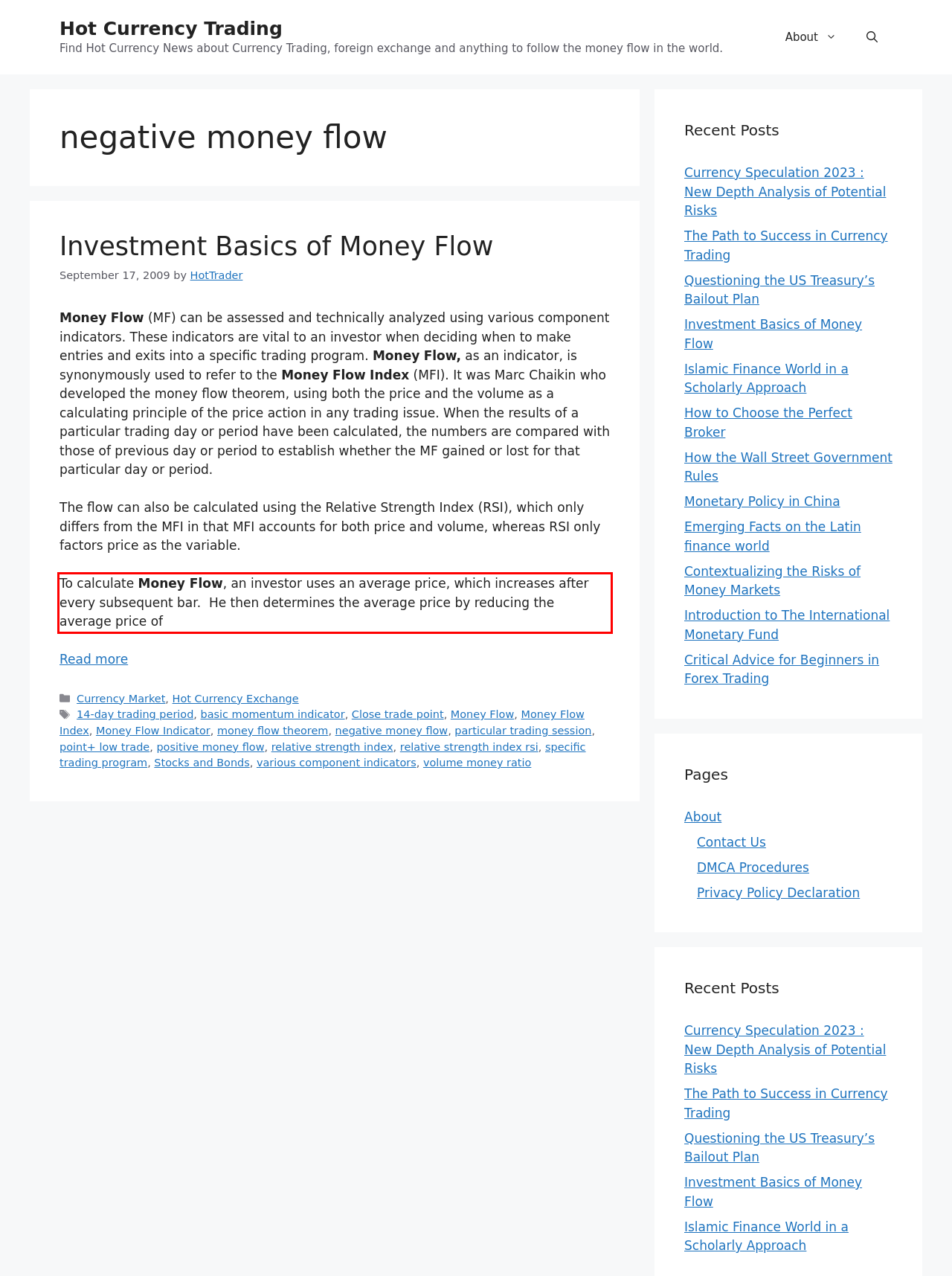Your task is to recognize and extract the text content from the UI element enclosed in the red bounding box on the webpage screenshot.

To calculate Money Flow, an investor uses an average price, which increases after every subsequent bar. He then determines the average price by reducing the average price of